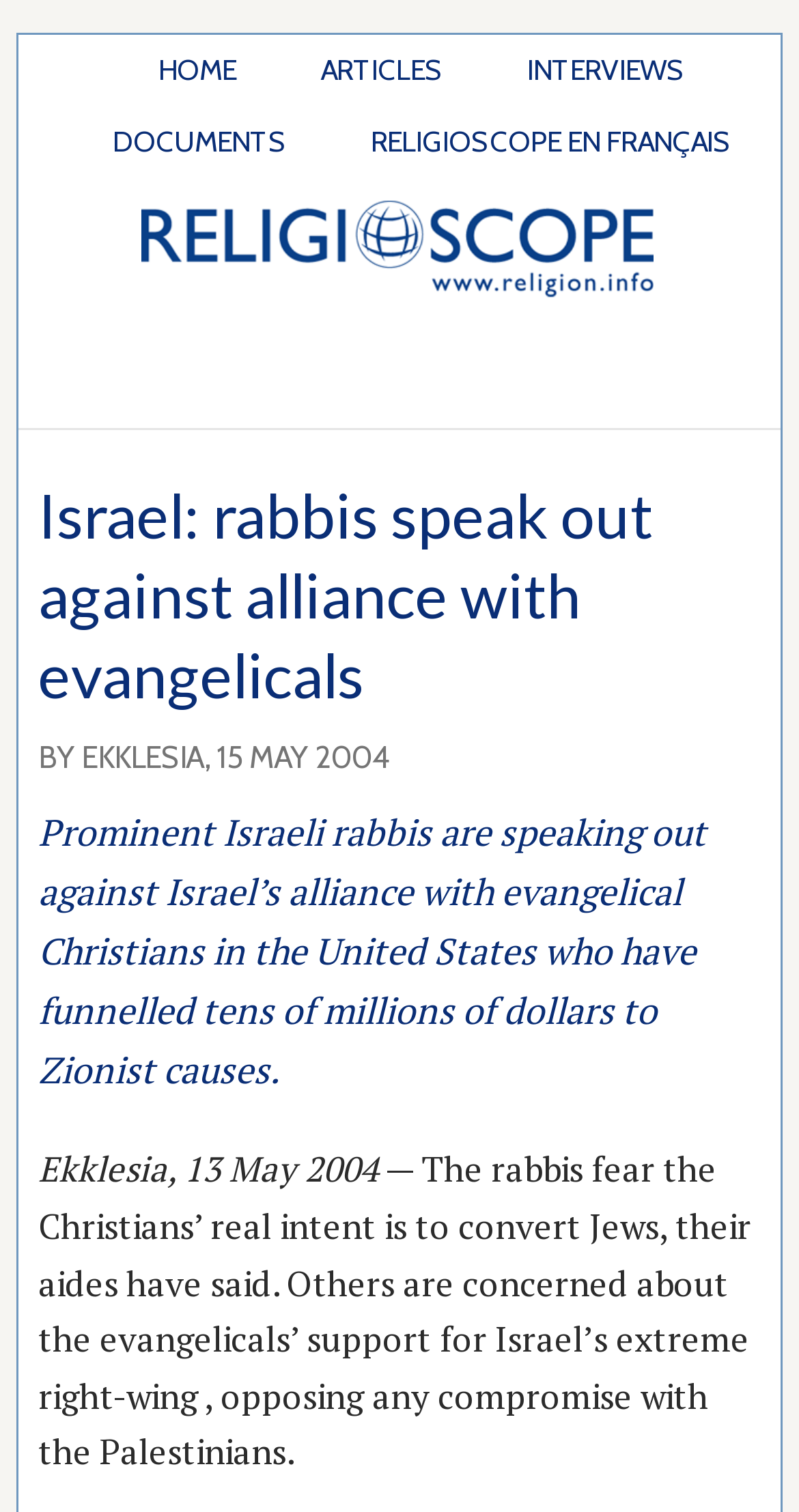Bounding box coordinates should be provided in the format (top-left x, top-left y, bottom-right x, bottom-right y) with all values between 0 and 1. Identify the bounding box for this UI element: Religioscope en Français

[0.387, 0.07, 0.946, 0.118]